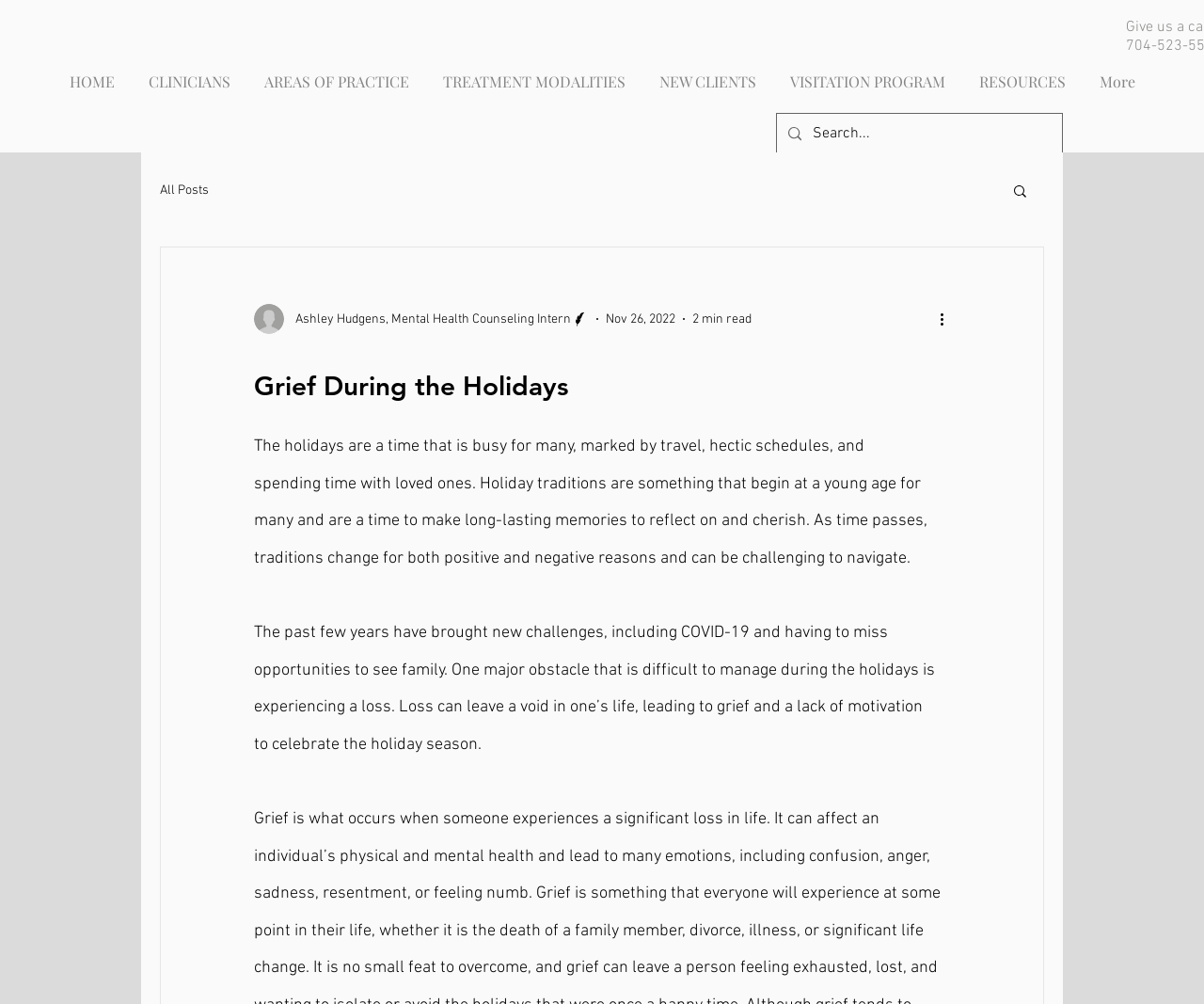Explain the webpage's design and content in an elaborate manner.

The webpage is about grief during the holidays, with a focus on how to navigate loss and emotional challenges during this time. At the top of the page, there is a navigation menu with links to various sections of the website, including "HOME", "CLINICIANS", "AREAS OF PRACTICE", and "RESOURCES". Below the navigation menu, there is a search bar with a magnifying glass icon and a "Search" button.

On the left side of the page, there is a section dedicated to the blog, with a link to "All Posts" and a navigation menu with a "More" option. Below this section, there is an article titled "Grief During the Holidays" with a subheading that summarizes the content of the article.

The article is written by Ashley Hudgens, a Mental Health Counseling Intern, and features a picture of the author. The article discusses how the holiday season can be challenging for those who have experienced a loss, and how grief can affect one's physical and mental health. The text is divided into several paragraphs, with headings and subheadings that break up the content.

On the right side of the page, there is a section with a "More actions" button and a "Nov 26, 2022" date stamp, indicating when the article was published. There is also a "2 min read" label, suggesting that the article can be read in approximately two minutes.

Overall, the webpage is focused on providing information and support for those who are experiencing grief during the holiday season, with a clear and organized layout that makes it easy to navigate.